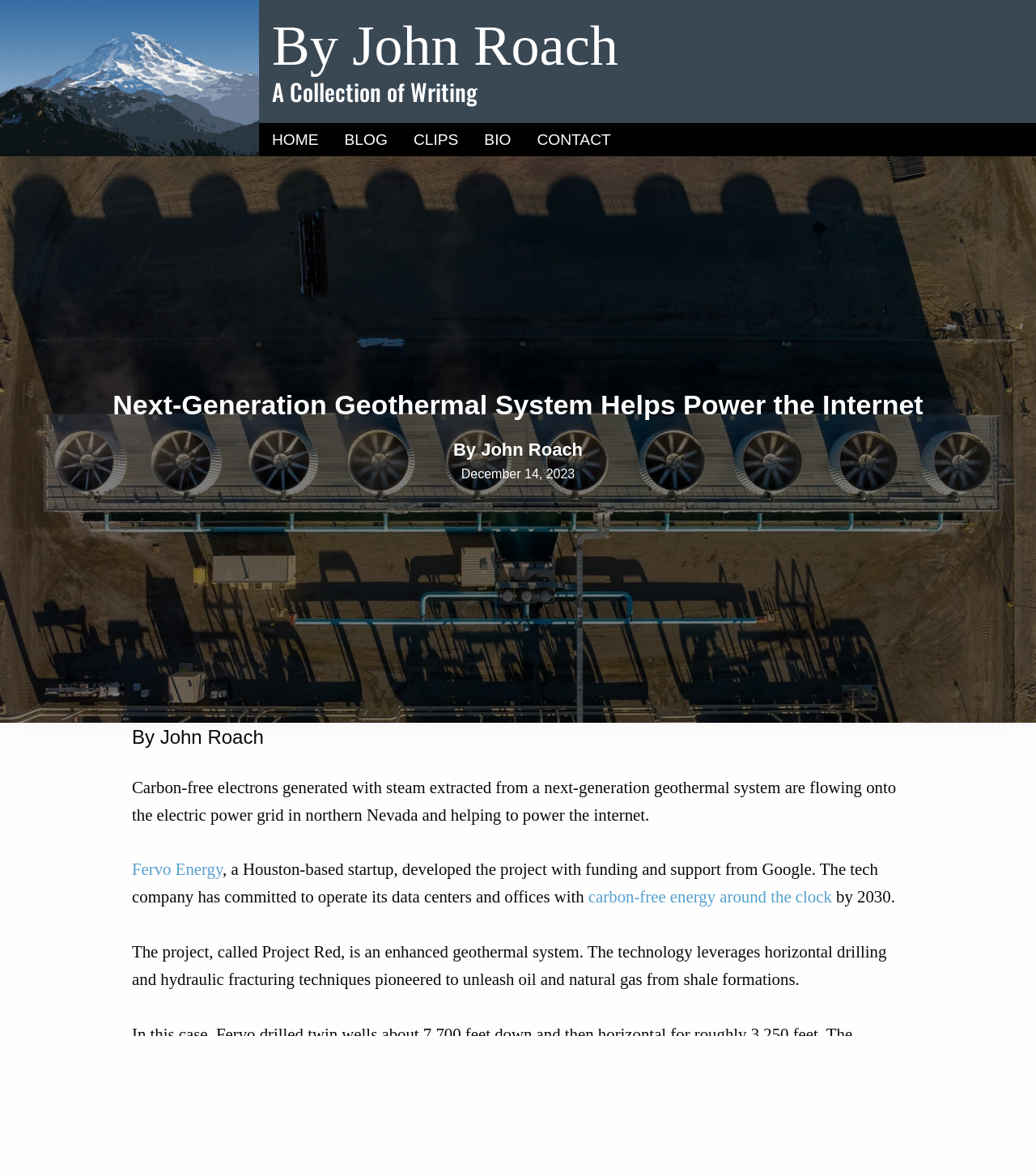Extract the main heading from the webpage content.

By John Roach